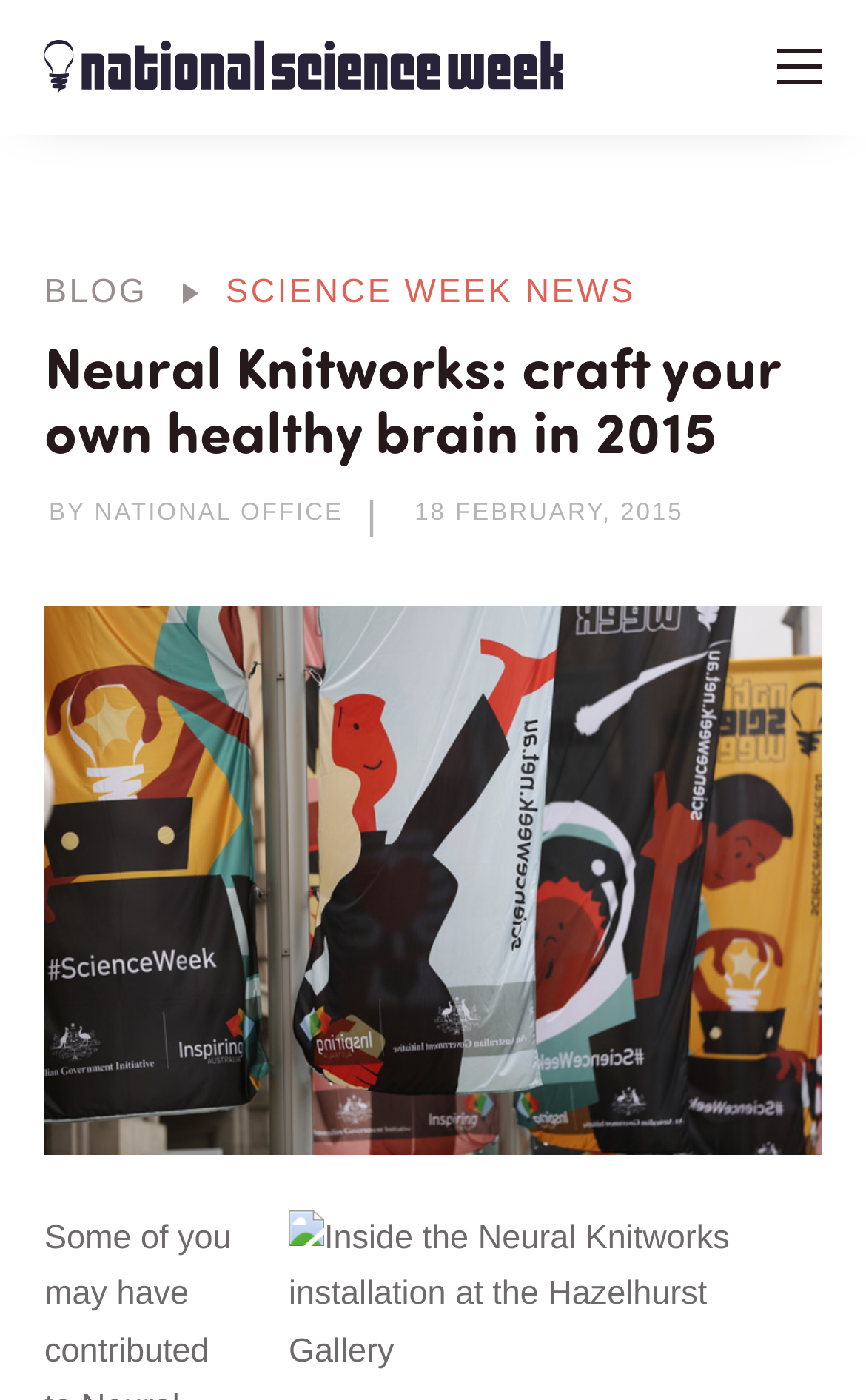Please give a concise answer to this question using a single word or phrase: 
What is the name of the event?

Neural Knitworks